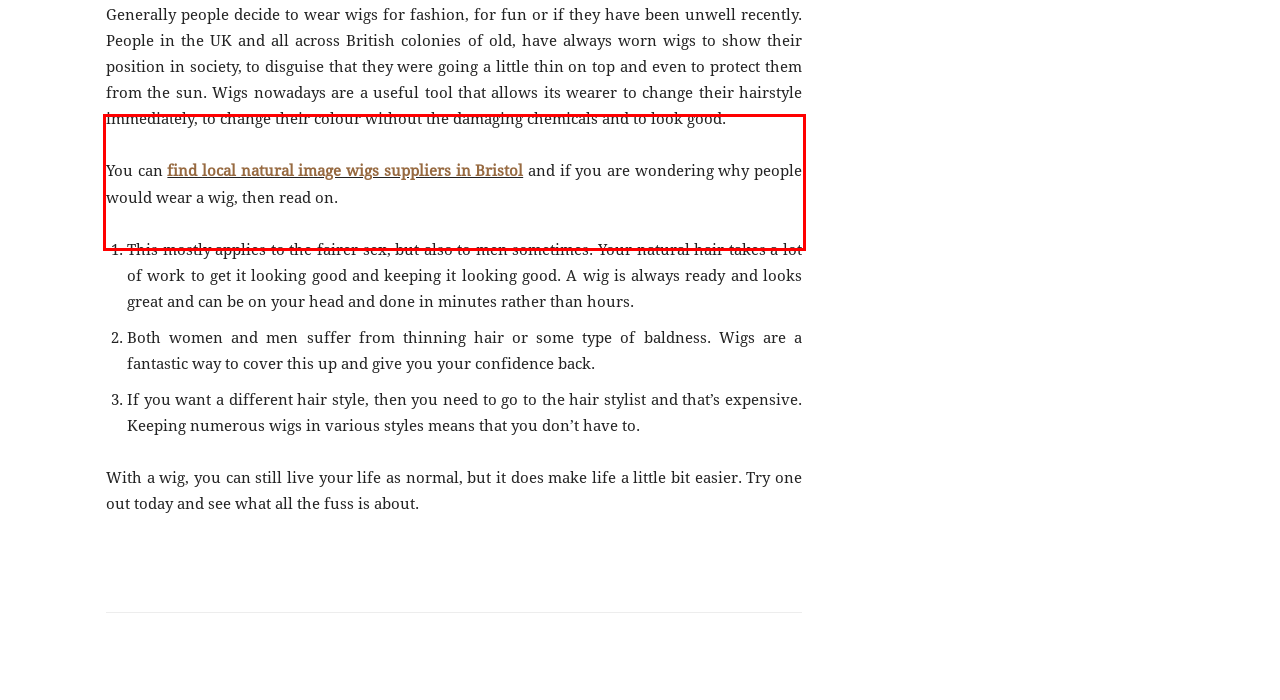With the given screenshot of a webpage, locate the red rectangle bounding box and extract the text content using OCR.

Generally people decide to wear wigs for fashion, for fun or if they have been unwell recently. People in the UK and all across British colonies of old, have always worn wigs to show their position in society, to disguise that they were going a little thin on top and even to protect them from the sun. Wigs nowadays are a useful tool that allows its wearer to change their hairstyle immediately, to change their colour without the damaging chemicals and to look good.